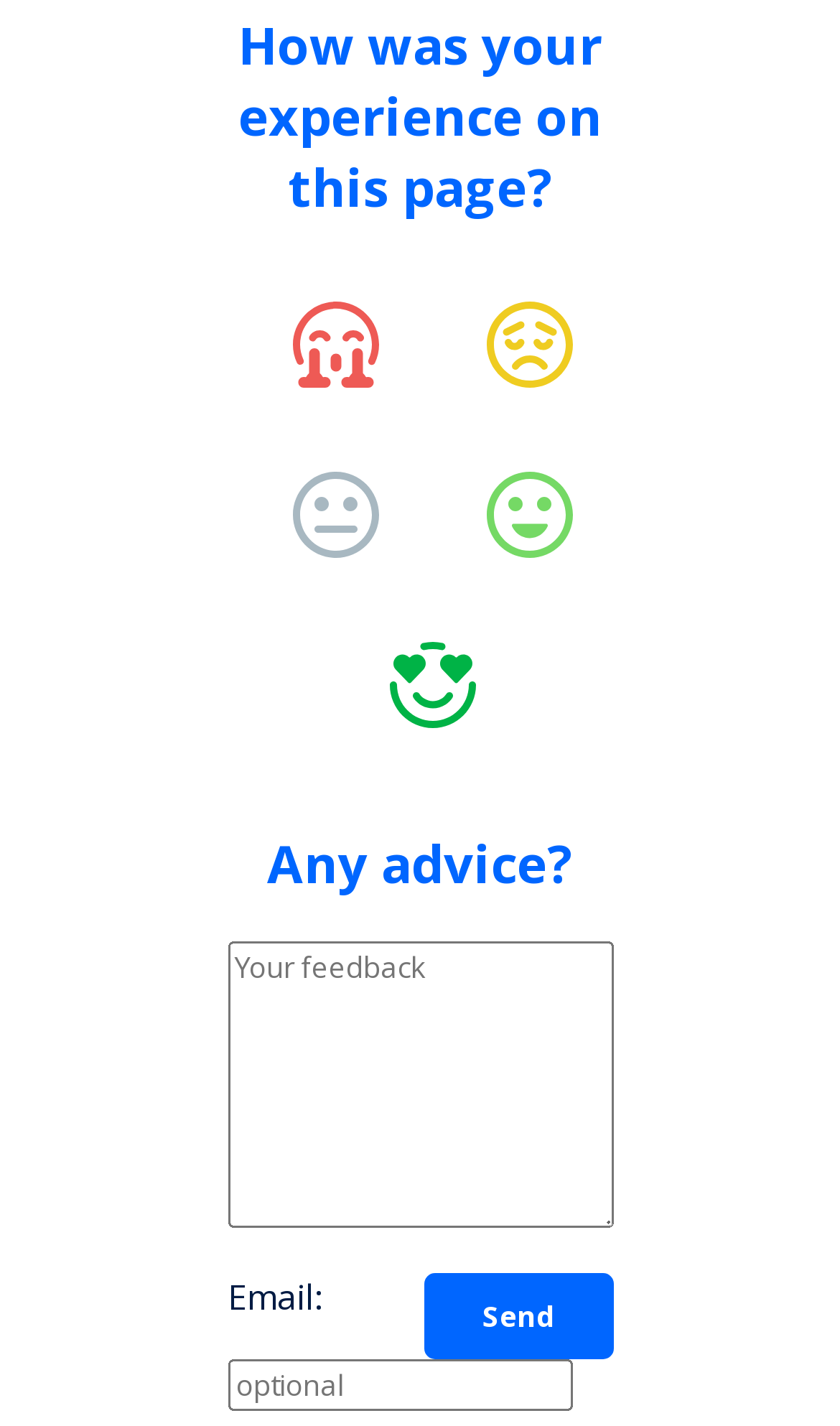Predict the bounding box for the UI component with the following description: "parent_node: Email: name="email" placeholder="optional"".

[0.271, 0.952, 0.681, 0.988]